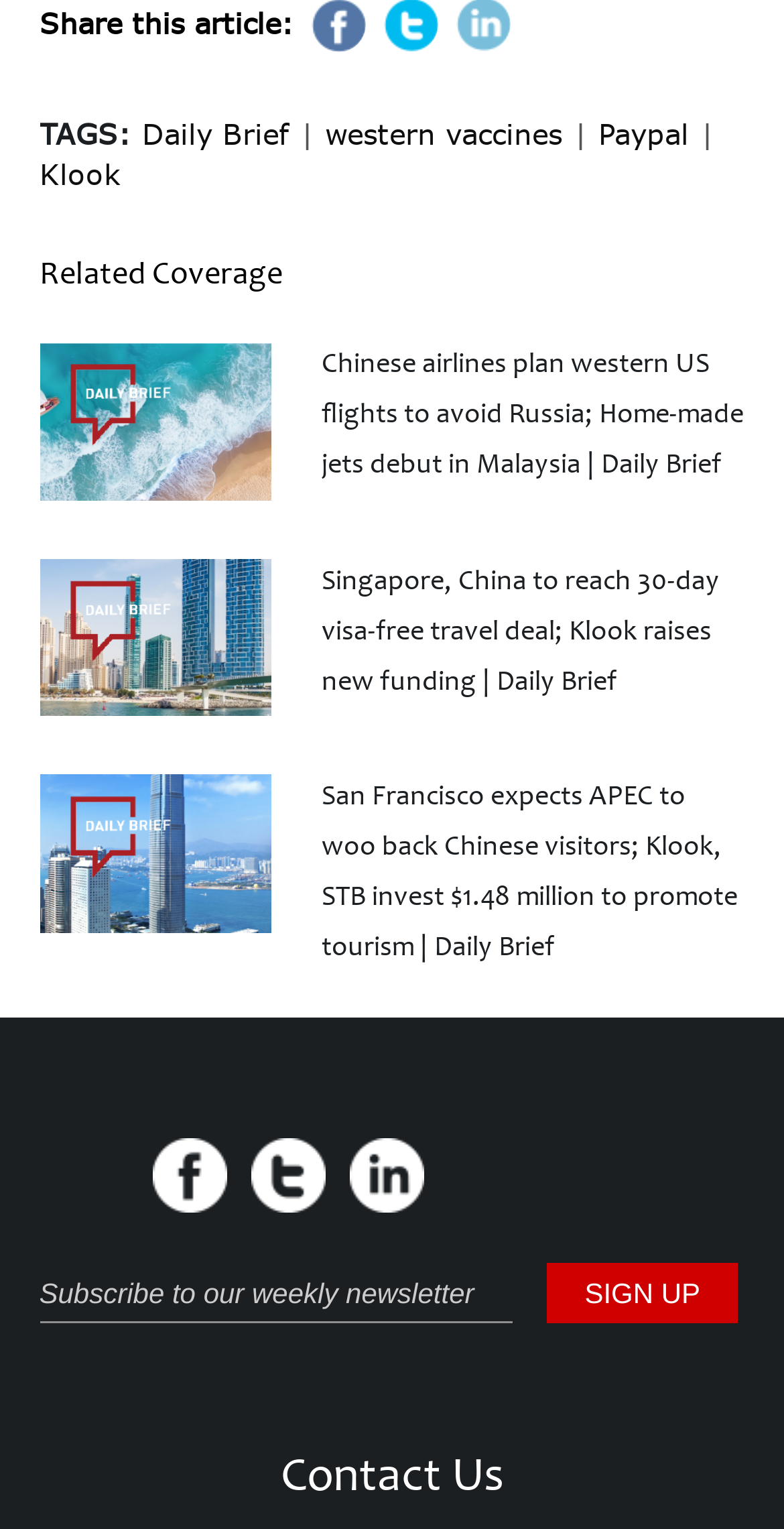Locate the bounding box coordinates of the area you need to click to fulfill this instruction: 'Click on the 'Daily Brief' link'. The coordinates must be in the form of four float numbers ranging from 0 to 1: [left, top, right, bottom].

[0.181, 0.077, 0.368, 0.099]